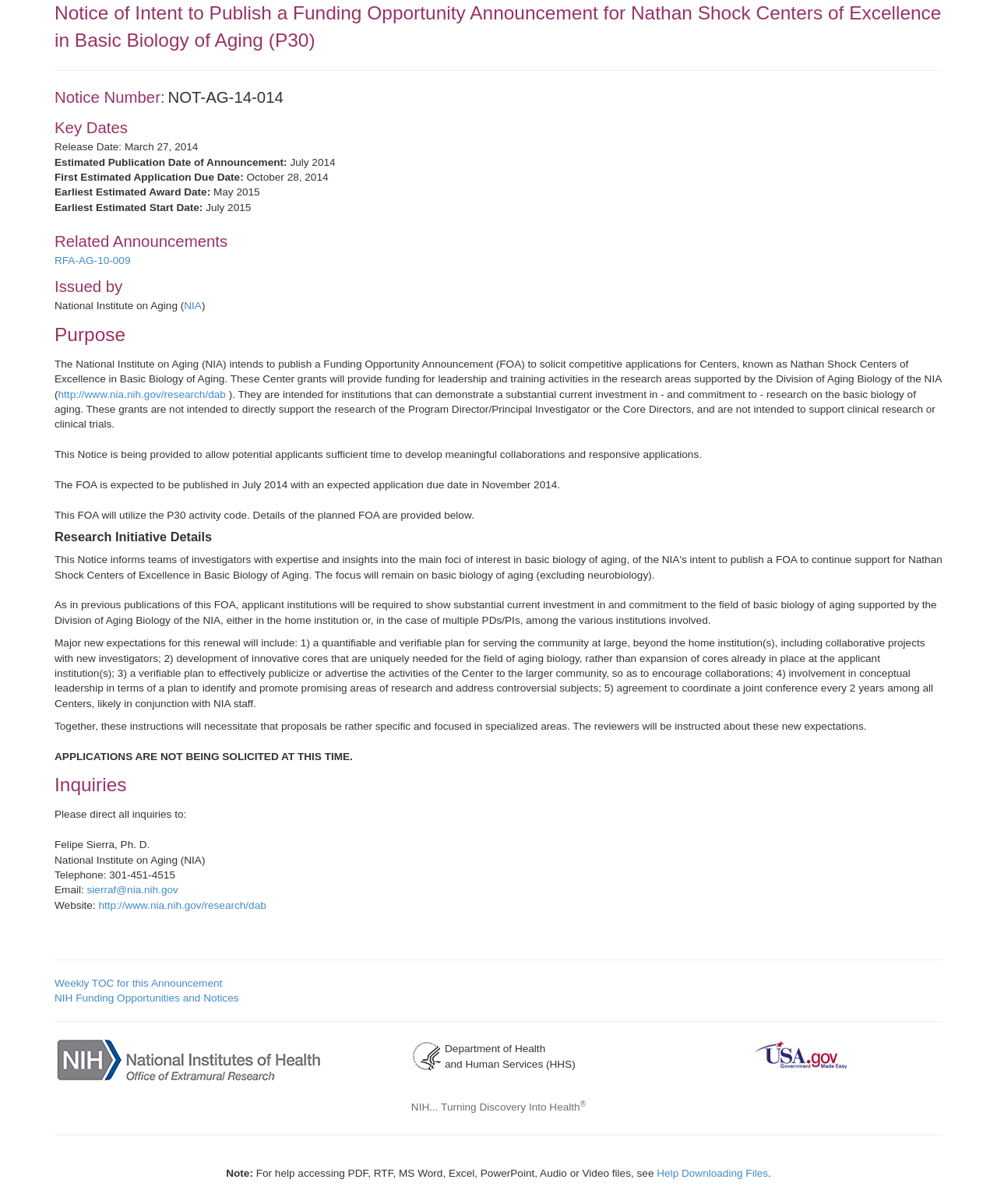Please pinpoint the bounding box coordinates for the region I should click to adhere to this instruction: "Learn about the company".

None